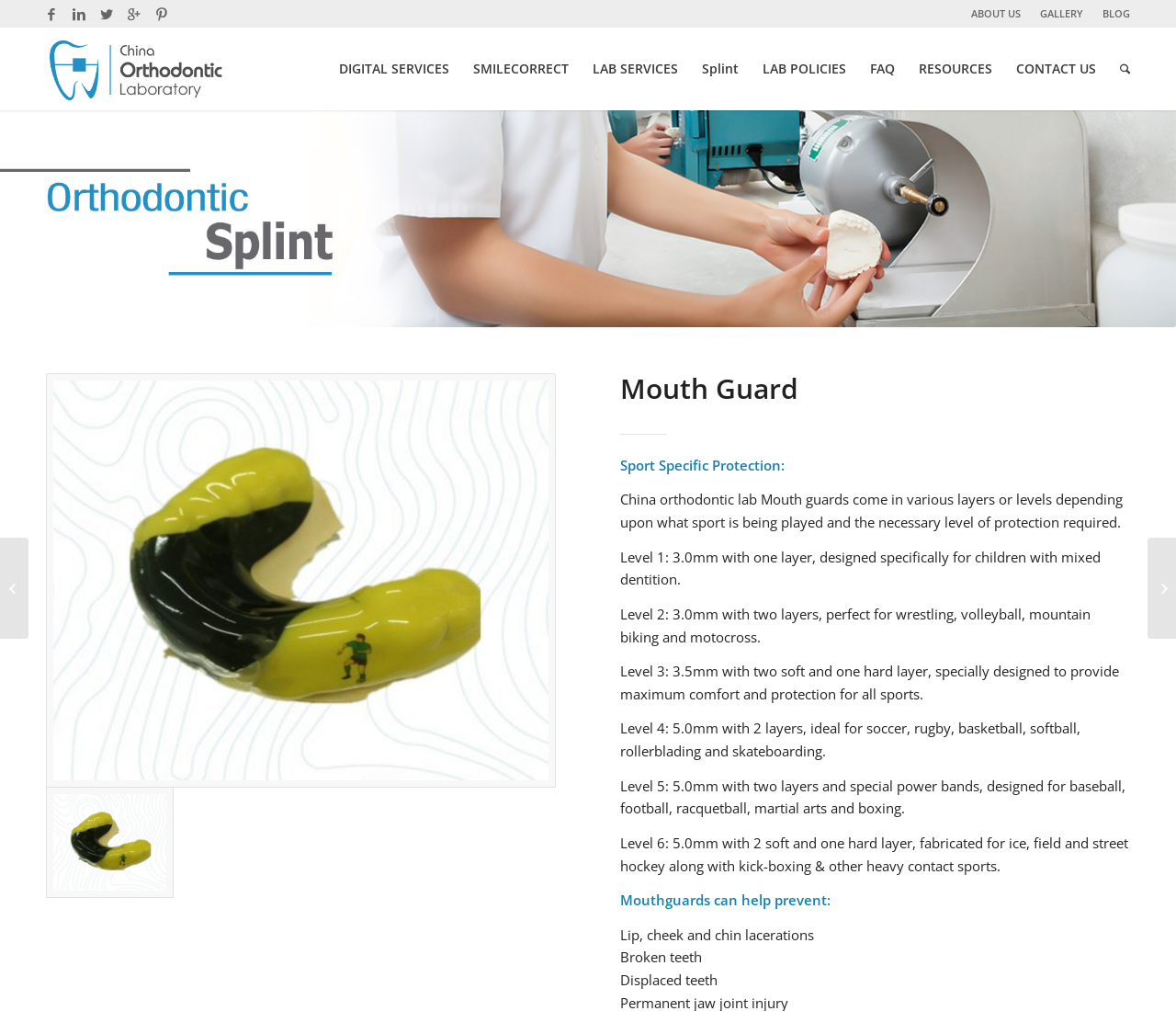Could you specify the bounding box coordinates for the clickable section to complete the following instruction: "Explore Bonded Rapid Palatal Expander"?

[0.0, 0.532, 0.024, 0.632]